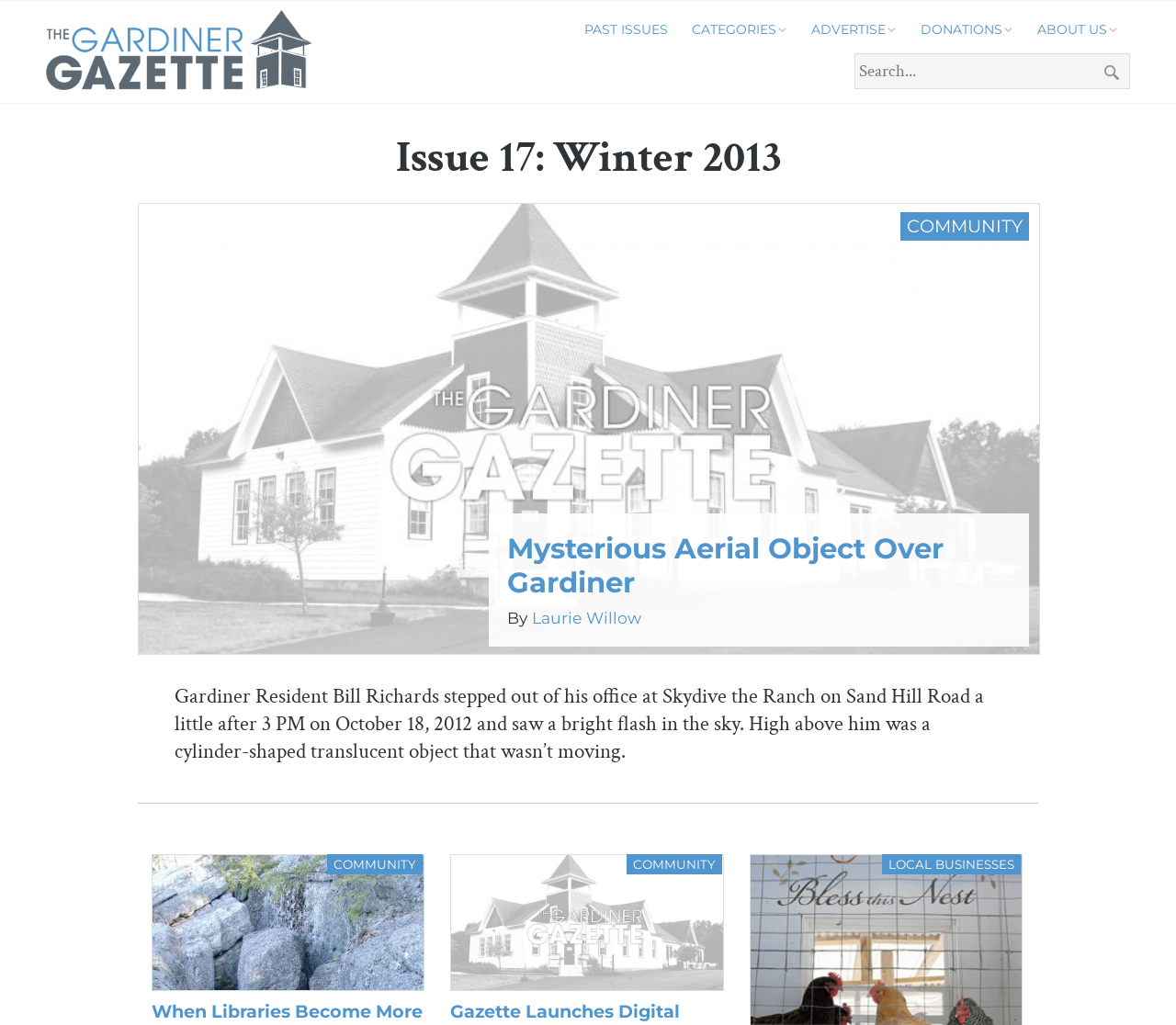Locate the bounding box coordinates of the clickable area to execute the instruction: "Learn about the author Laurie Willow". Provide the coordinates as four float numbers between 0 and 1, represented as [left, top, right, bottom].

[0.452, 0.593, 0.545, 0.612]